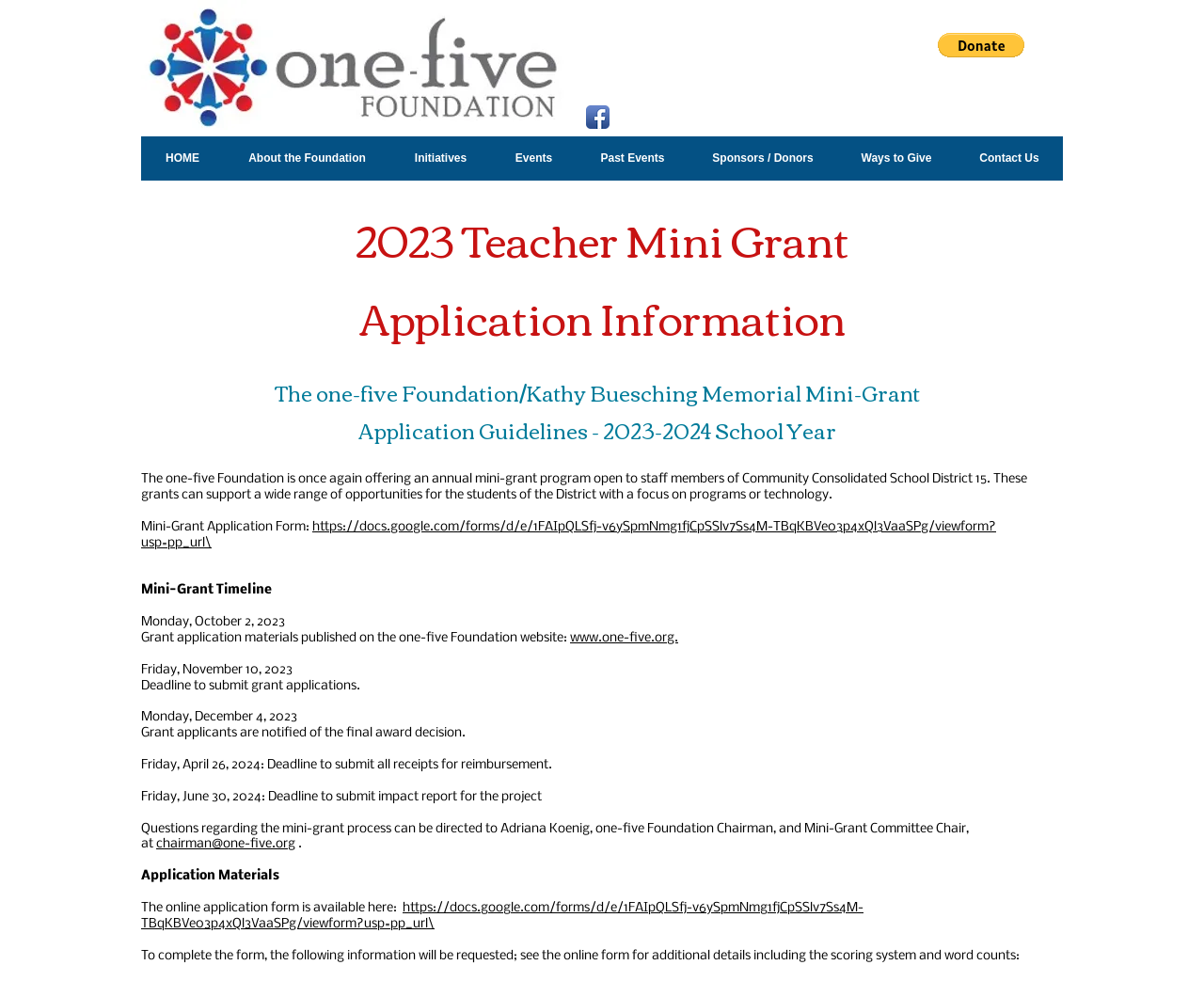Please specify the bounding box coordinates in the format (top-left x, top-left y, bottom-right x, bottom-right y), with values ranging from 0 to 1. Identify the bounding box for the UI component described as follows: alt="PayPal Button" aria-label="Donate via PayPal"

[0.779, 0.034, 0.851, 0.058]